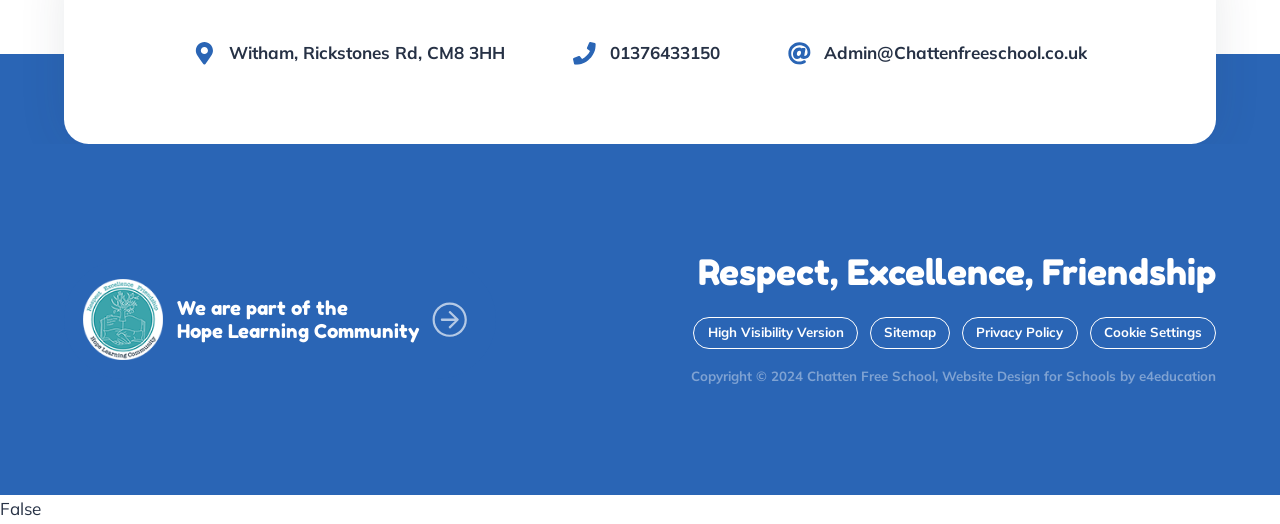What is the phone number of the school?
Look at the image and respond with a one-word or short-phrase answer.

01376433150